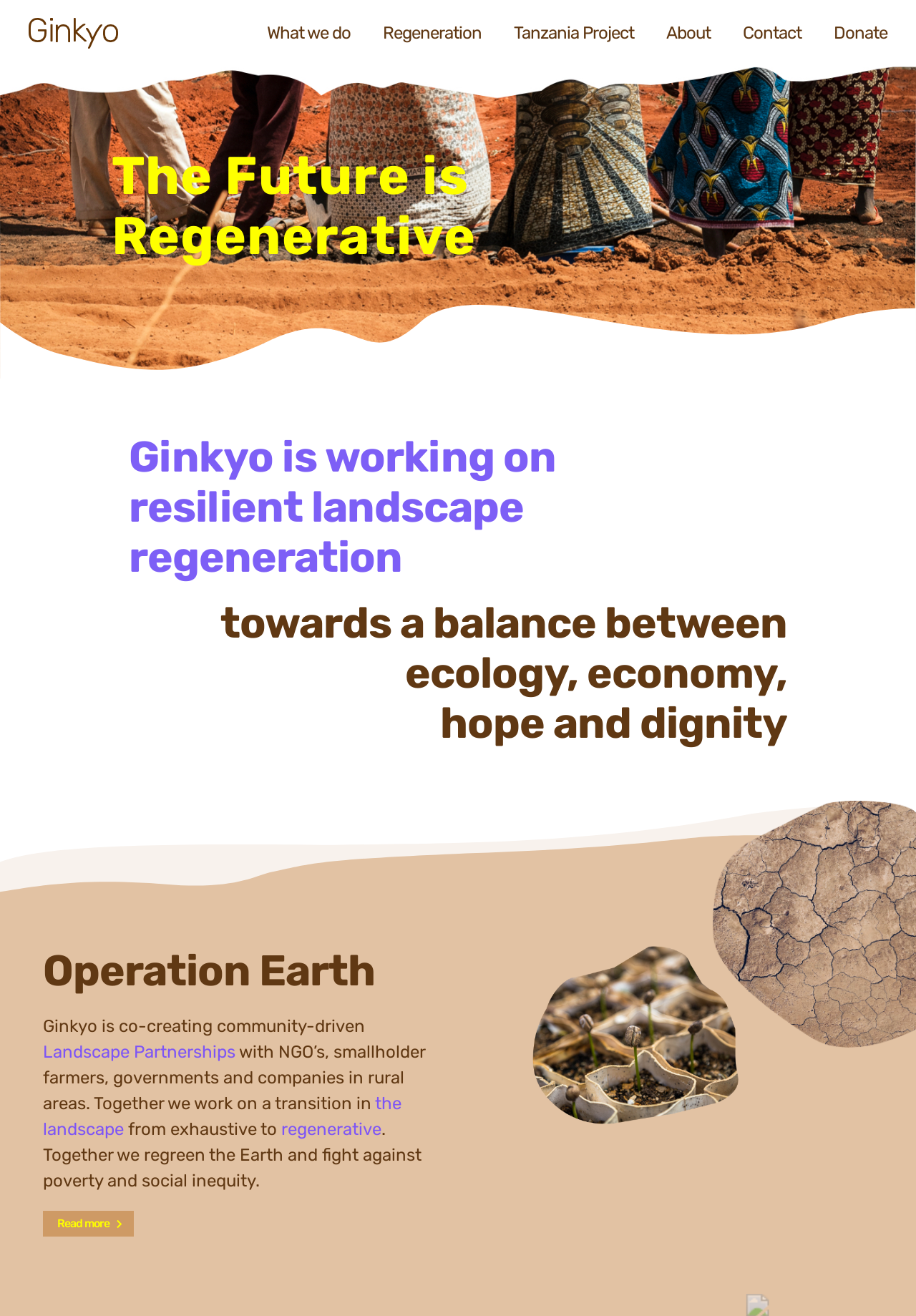Based on the description "parent_node: What we do", find the bounding box of the specified UI element.

[0.031, 0.014, 0.129, 0.037]